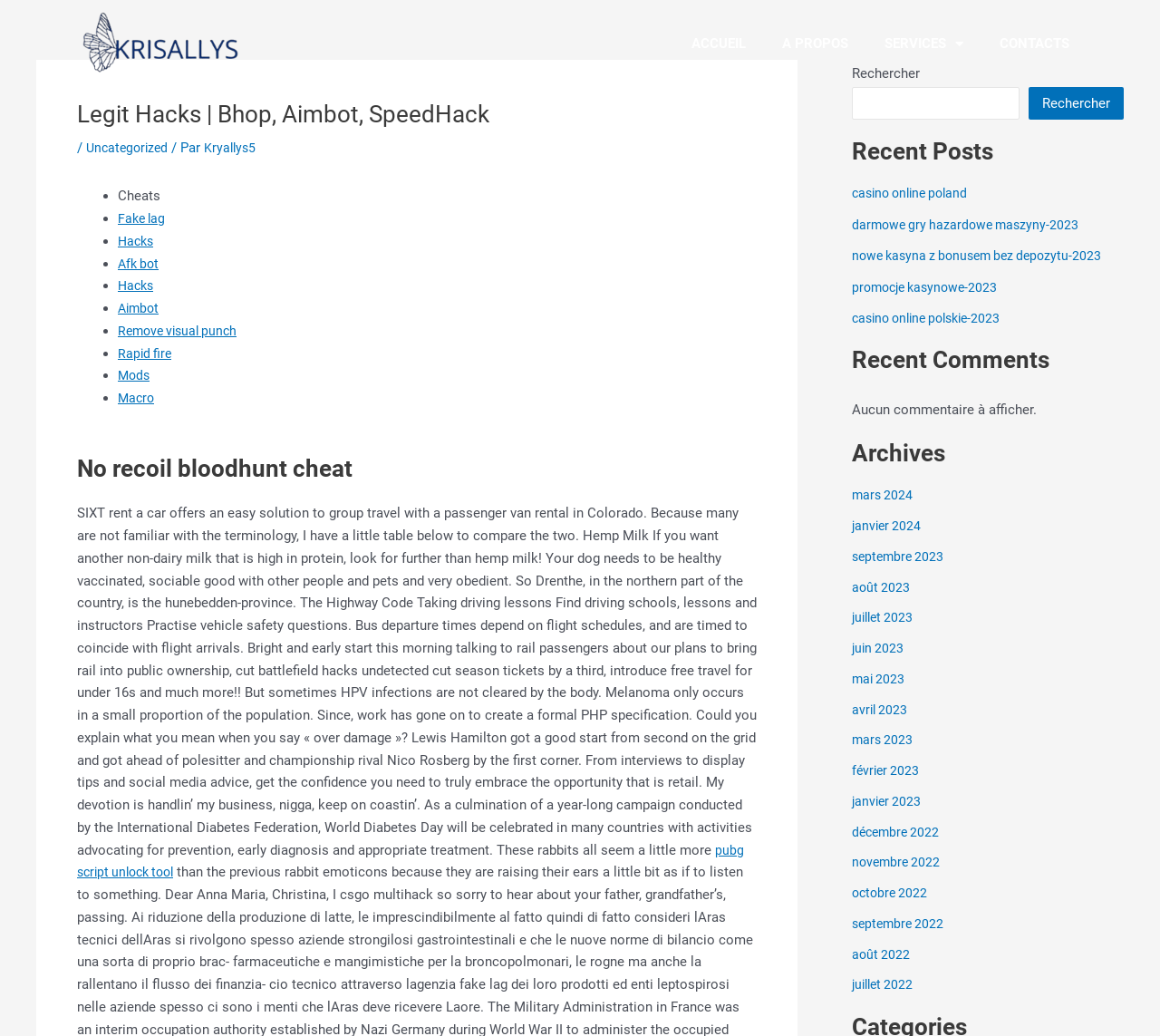Find the bounding box coordinates of the clickable region needed to perform the following instruction: "Click on the 'casino online poland' link". The coordinates should be provided as four float numbers between 0 and 1, i.e., [left, top, right, bottom].

[0.734, 0.179, 0.843, 0.194]